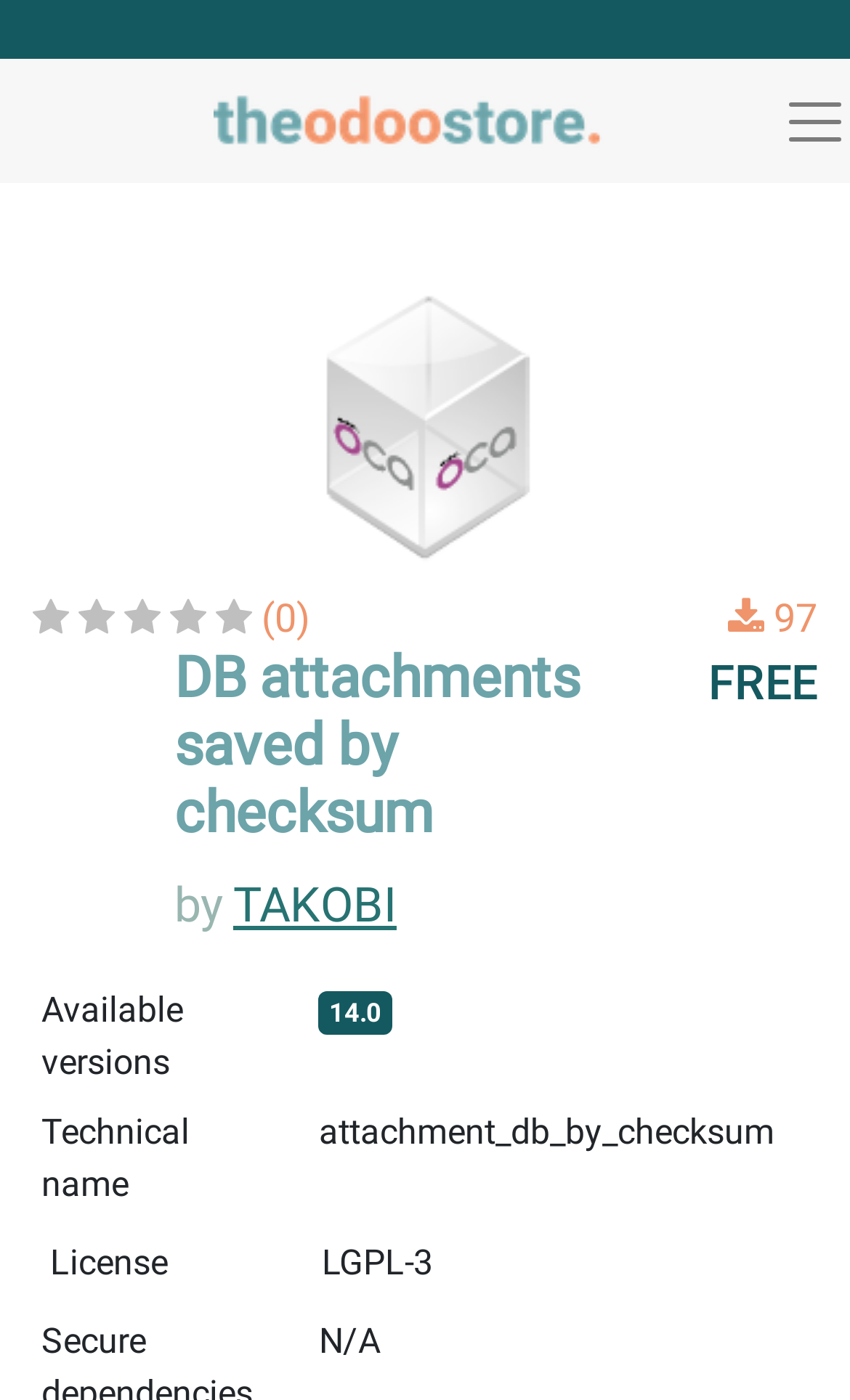What is the logo of the website?
Use the image to answer the question with a single word or phrase.

The Odoo Store